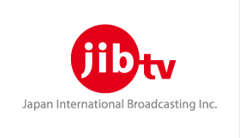Please provide a brief answer to the question using only one word or phrase: 
What is the focus of Japan International Broadcasting Inc.?

Japanese culture and content